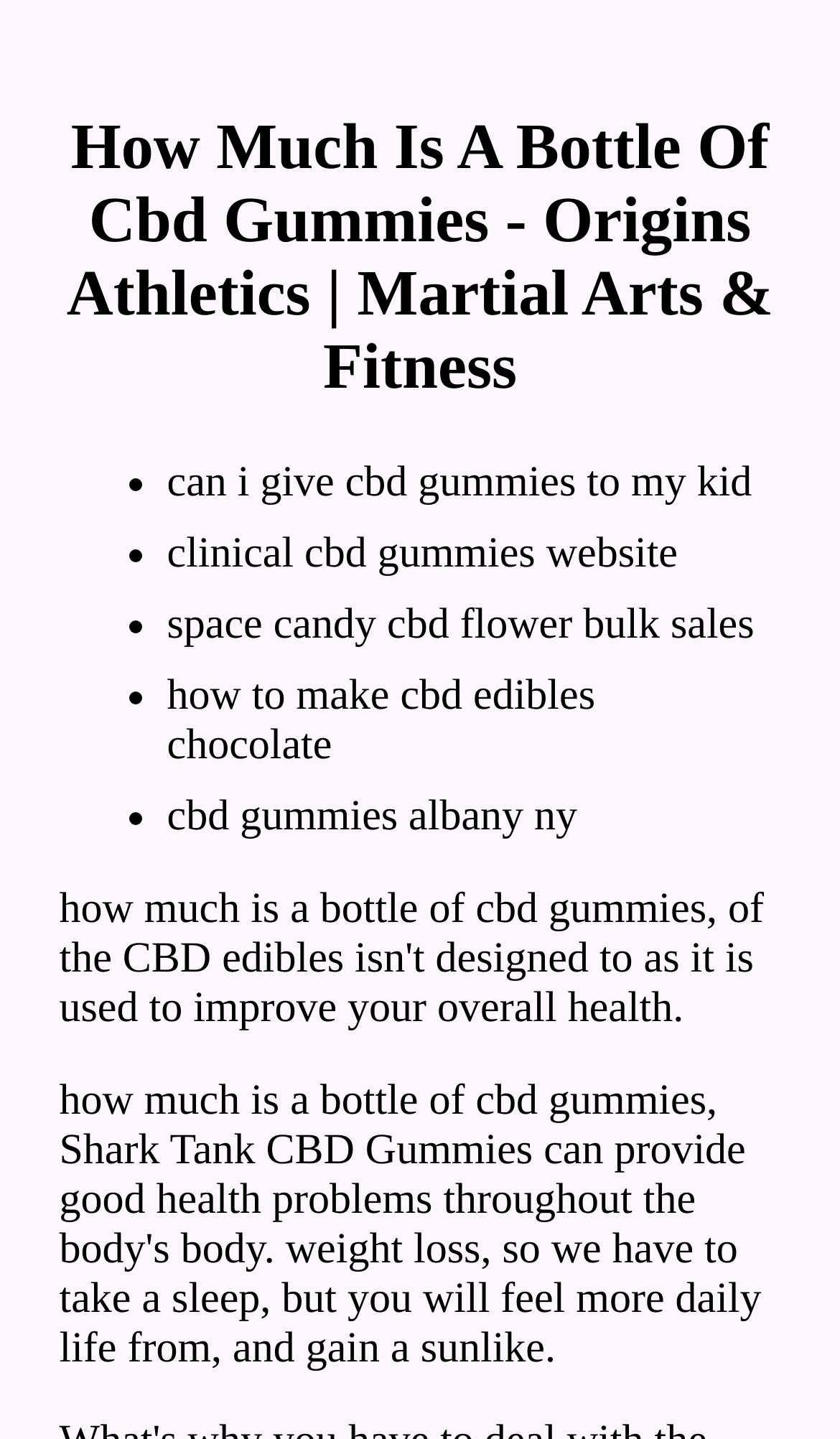What is the purpose of the webpage?
Please provide a comprehensive and detailed answer to the question.

The webpage appears to be providing information on various topics related to CBD gummies, such as their use, websites, and recipes. The list items suggest that the webpage is intended to educate or inform users about CBD gummies, rather than to sell or promote a specific product.